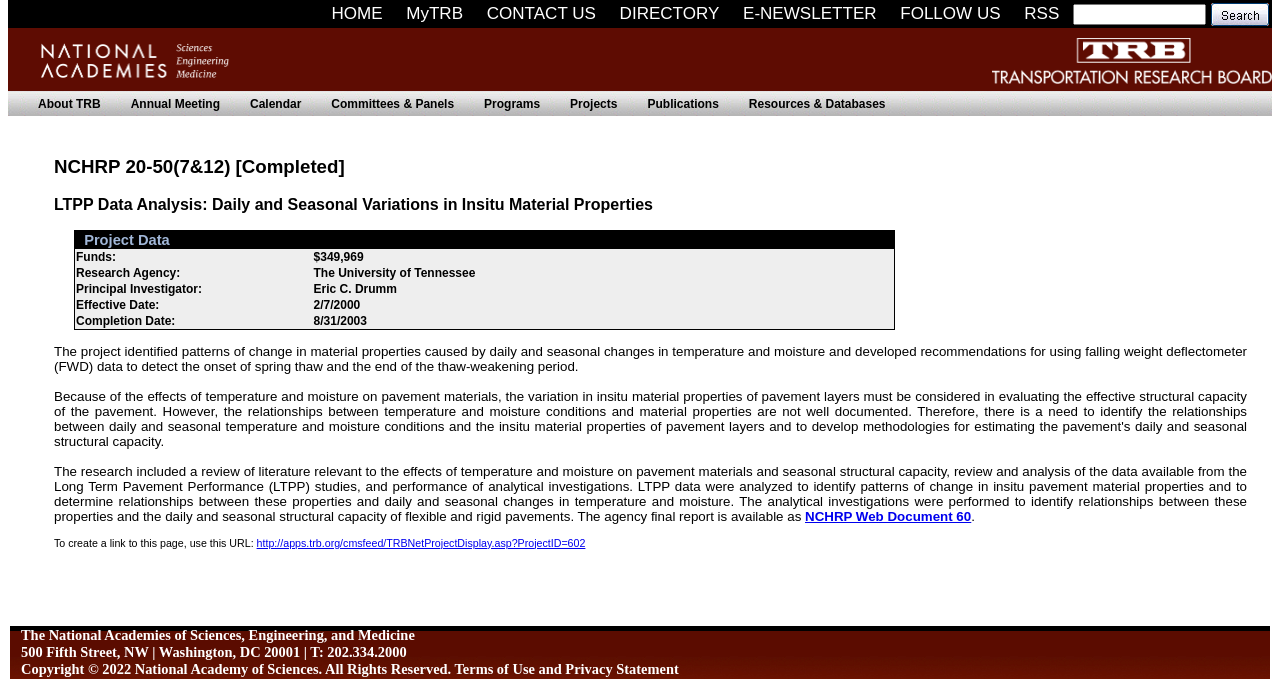Locate the bounding box coordinates of the element that needs to be clicked to carry out the instruction: "Click About TRB". The coordinates should be given as four float numbers ranging from 0 to 1, i.e., [left, top, right, bottom].

[0.022, 0.141, 0.094, 0.161]